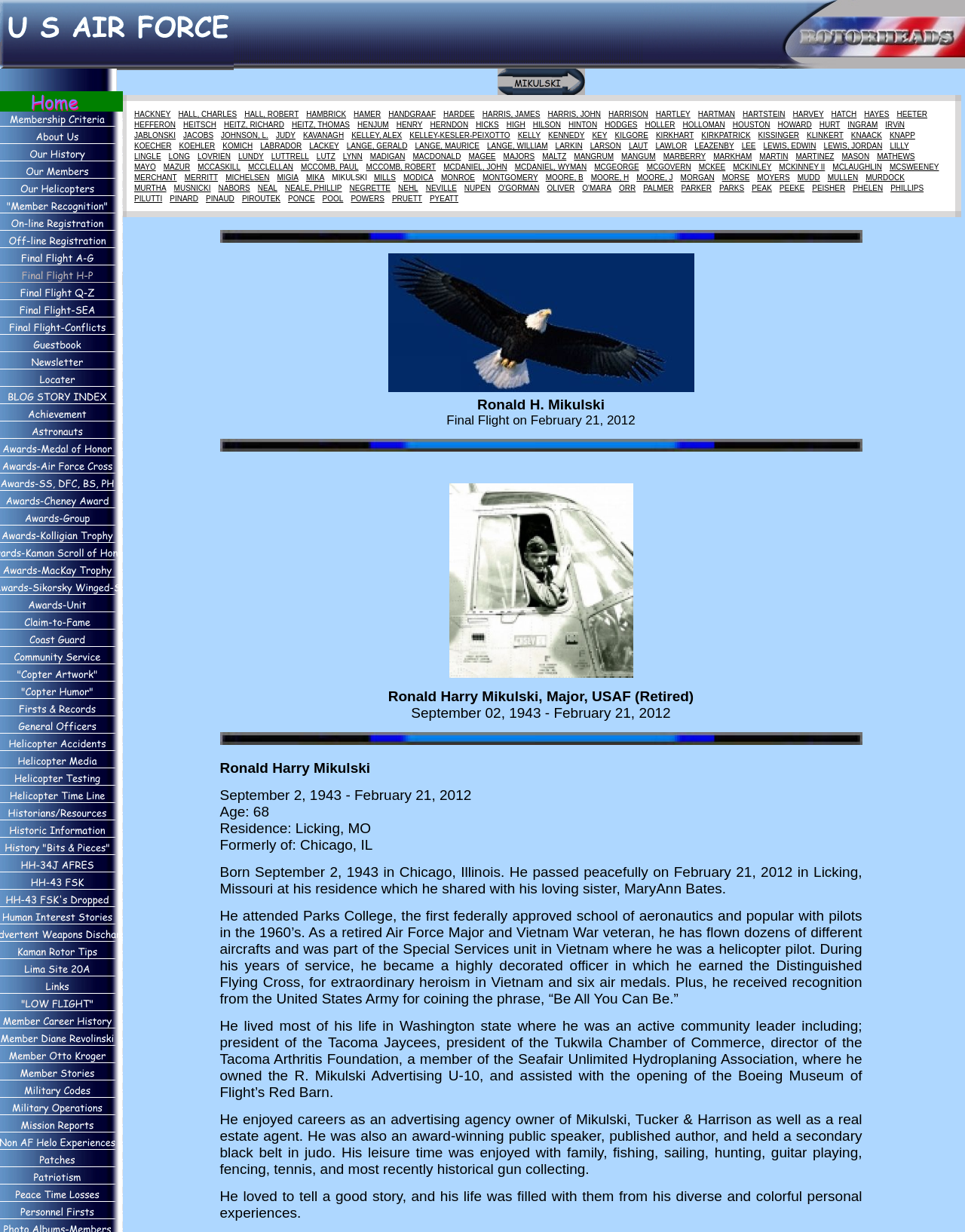Using the information in the image, give a detailed answer to the following question: Are there any images on the webpage?

I found that each link on the webpage has a corresponding image element with a similar text description and bounding box coordinates, indicating that there are images on the webpage.